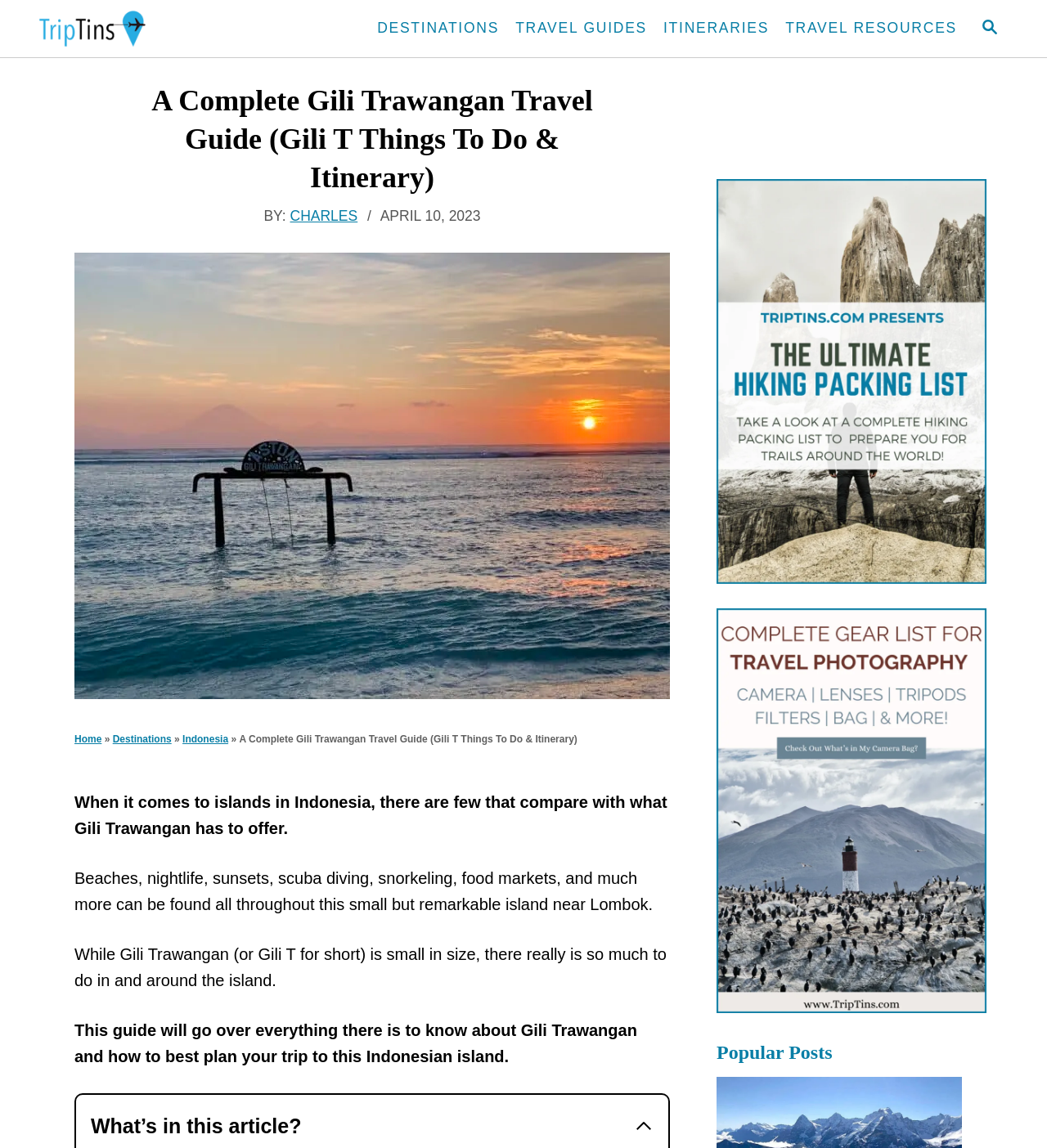Determine the bounding box coordinates of the clickable element to complete this instruction: "Go to TripTins homepage". Provide the coordinates in the format of four float numbers between 0 and 1, [left, top, right, bottom].

[0.031, 0.0, 0.309, 0.05]